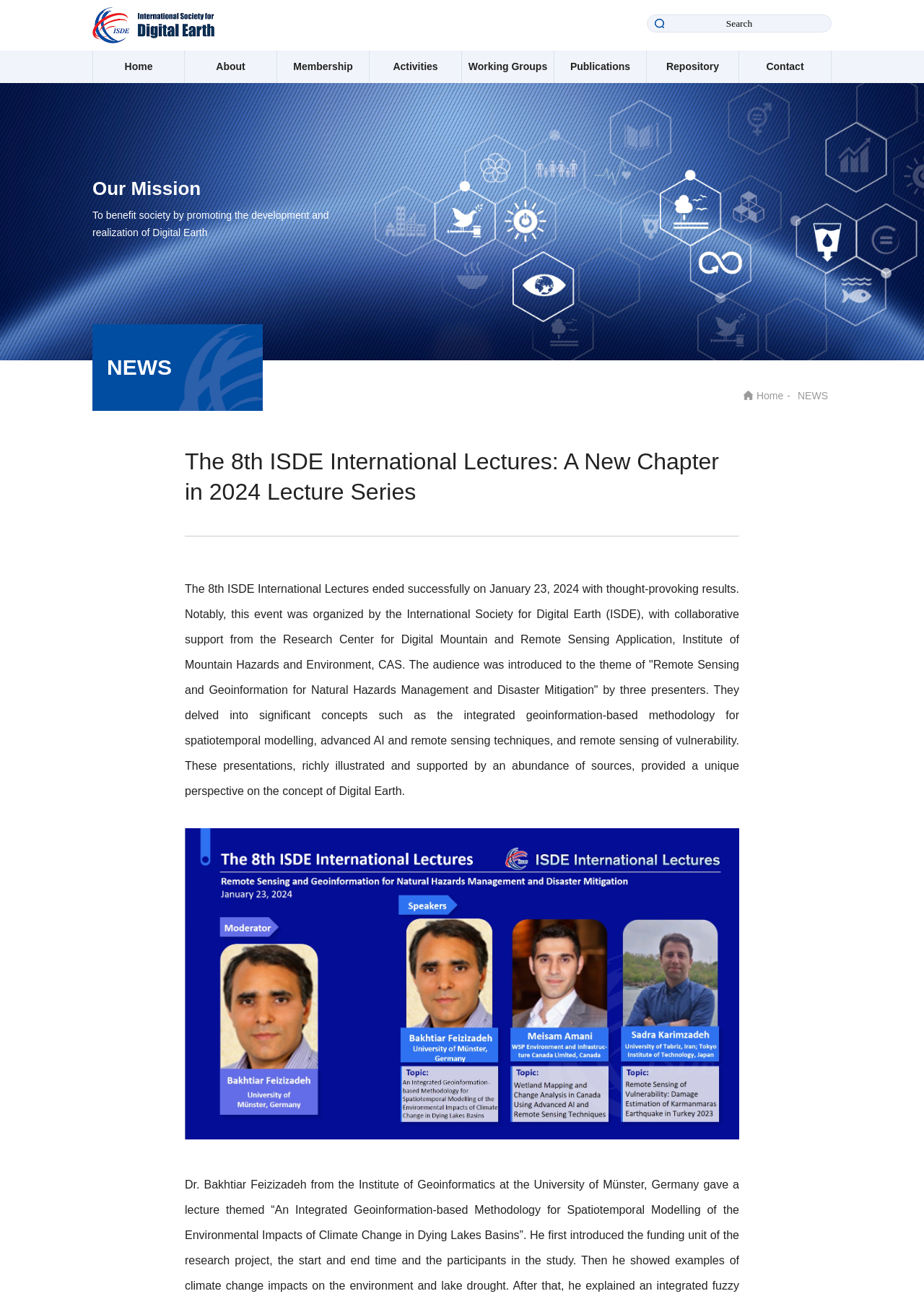Provide the bounding box for the UI element matching this description: "Contact Us".

None